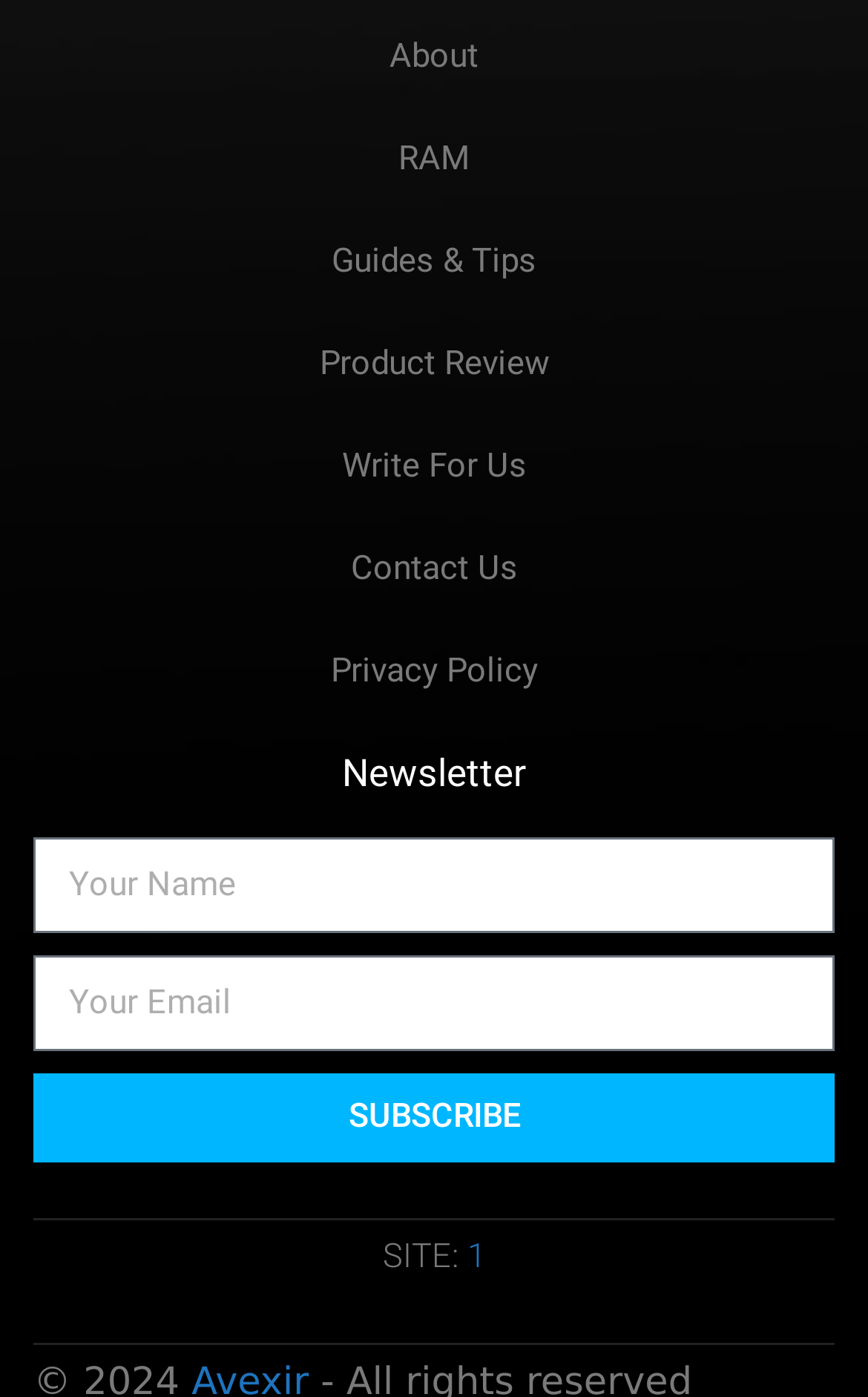What is the label of the first textbox?
Answer with a single word or phrase by referring to the visual content.

Your Name